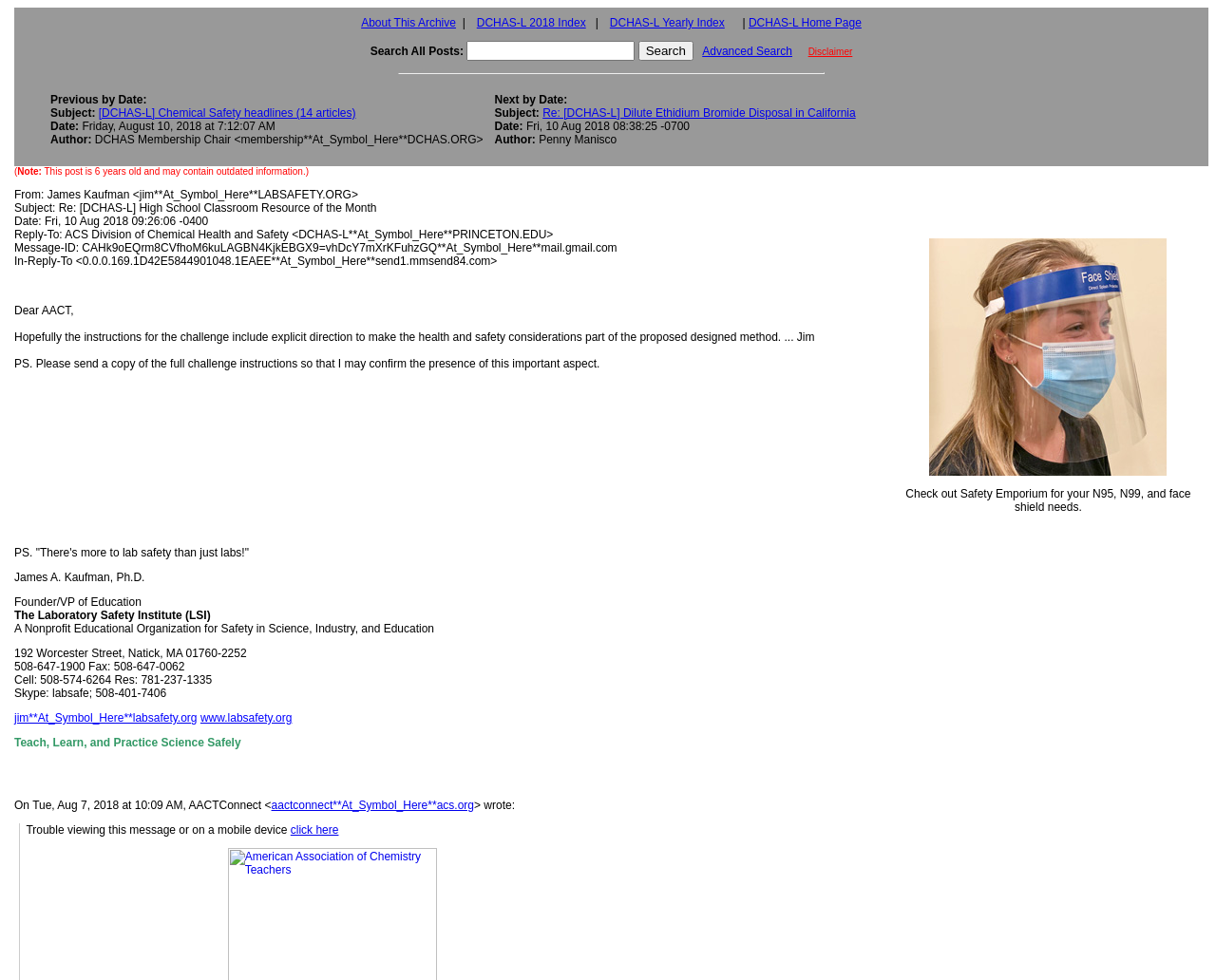Given the element description Advanced Search, identify the bounding box coordinates for the UI element on the webpage screenshot. The format should be (top-left x, top-left y, bottom-right x, bottom-right y), with values between 0 and 1.

[0.578, 0.046, 0.652, 0.059]